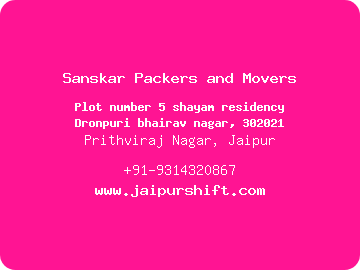Analyze the image and provide a detailed answer to the question: What is the contact number?

The contact number is provided in the image, which is +91-9314320867. This number allows potential clients to reach out to Sanskar Packers and Movers for their relocation needs.